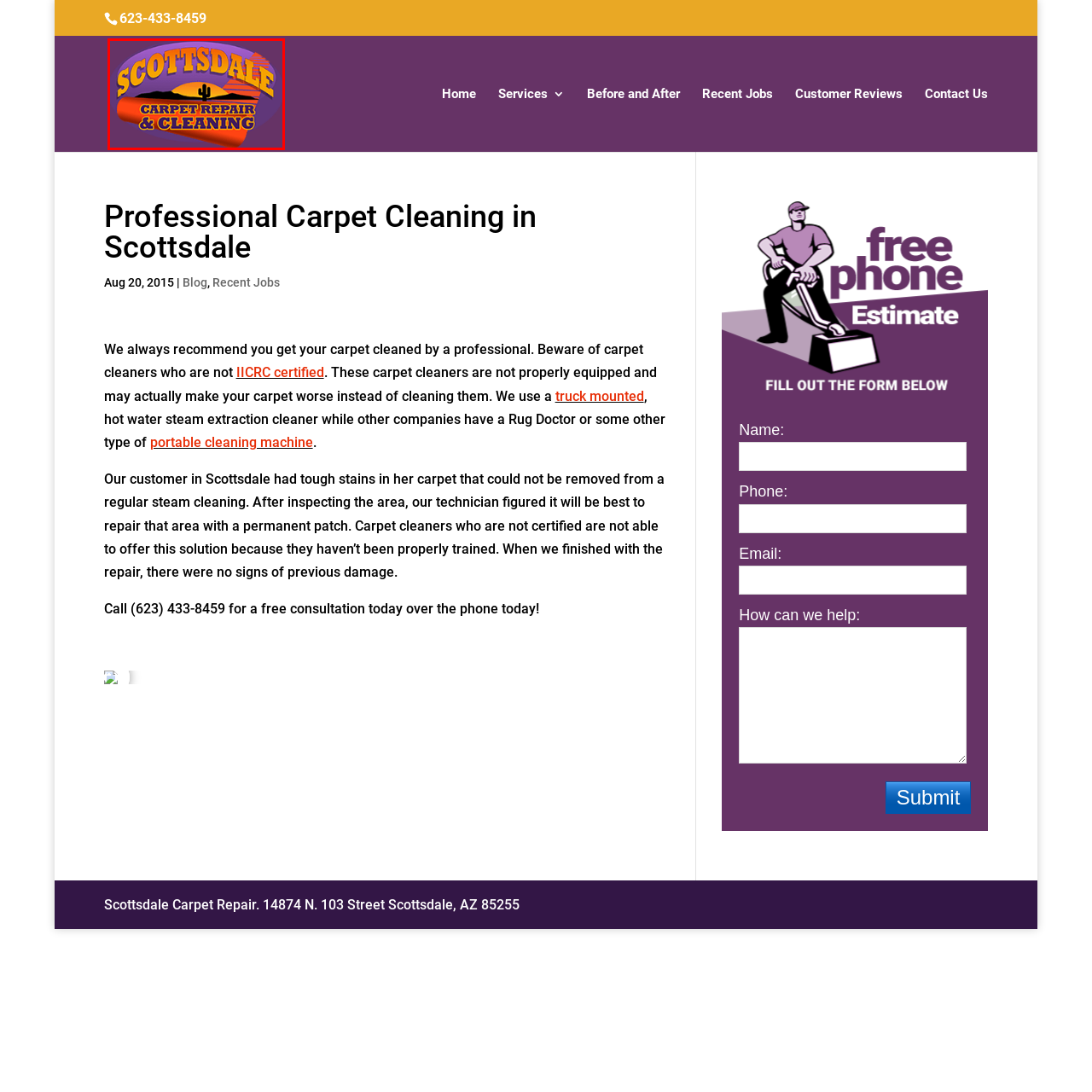What is the shape of the object in the desert backdrop?
Analyze the image highlighted by the red bounding box and give a detailed response to the question using the information from the image.

The caption describes the desert backdrop as having a cactus silhouette, which implies that the object in the backdrop is a cactus.